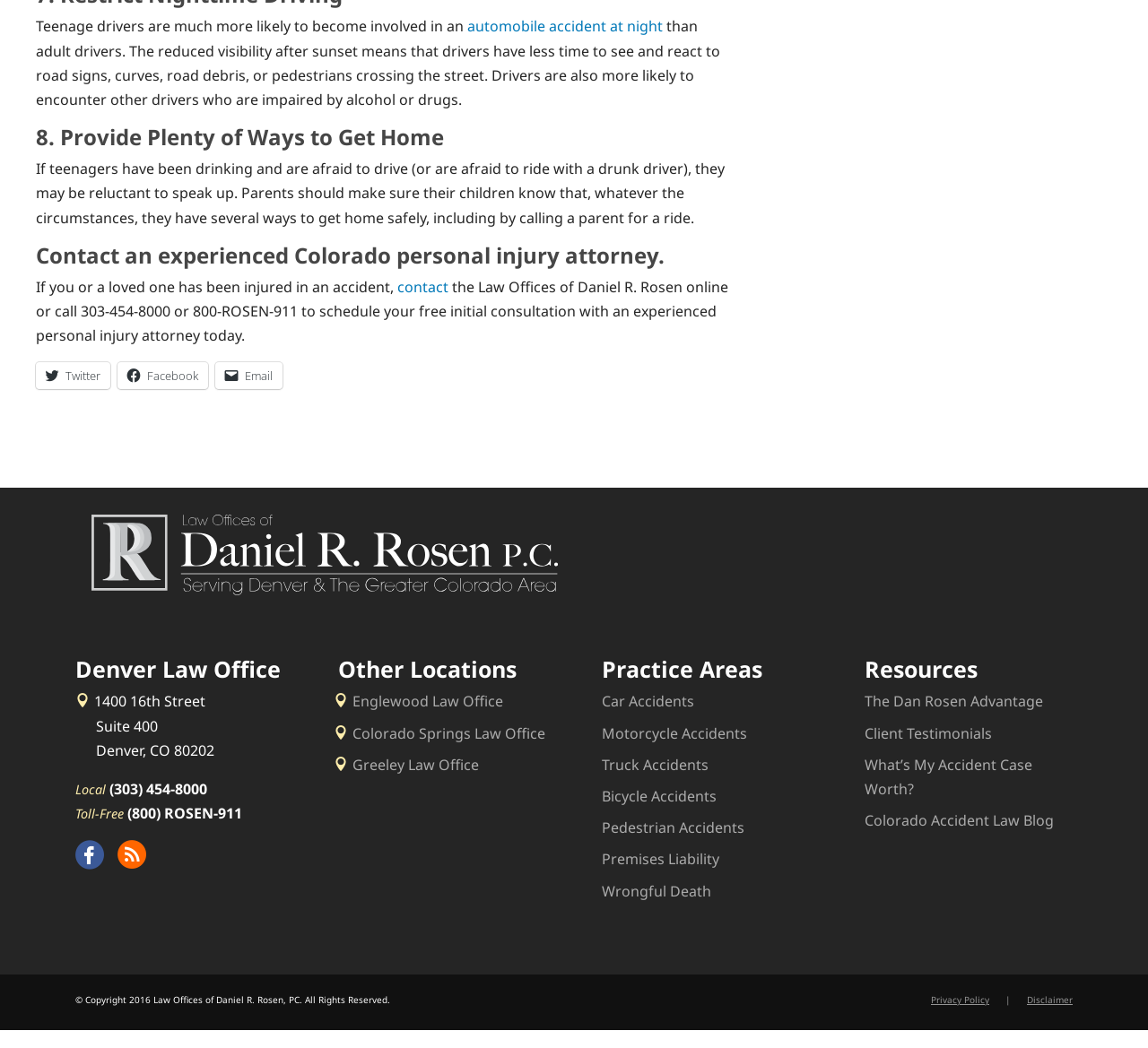Please answer the following query using a single word or phrase: 
What are the practice areas of the law office?

Car Accidents, Motorcycle Accidents, etc.